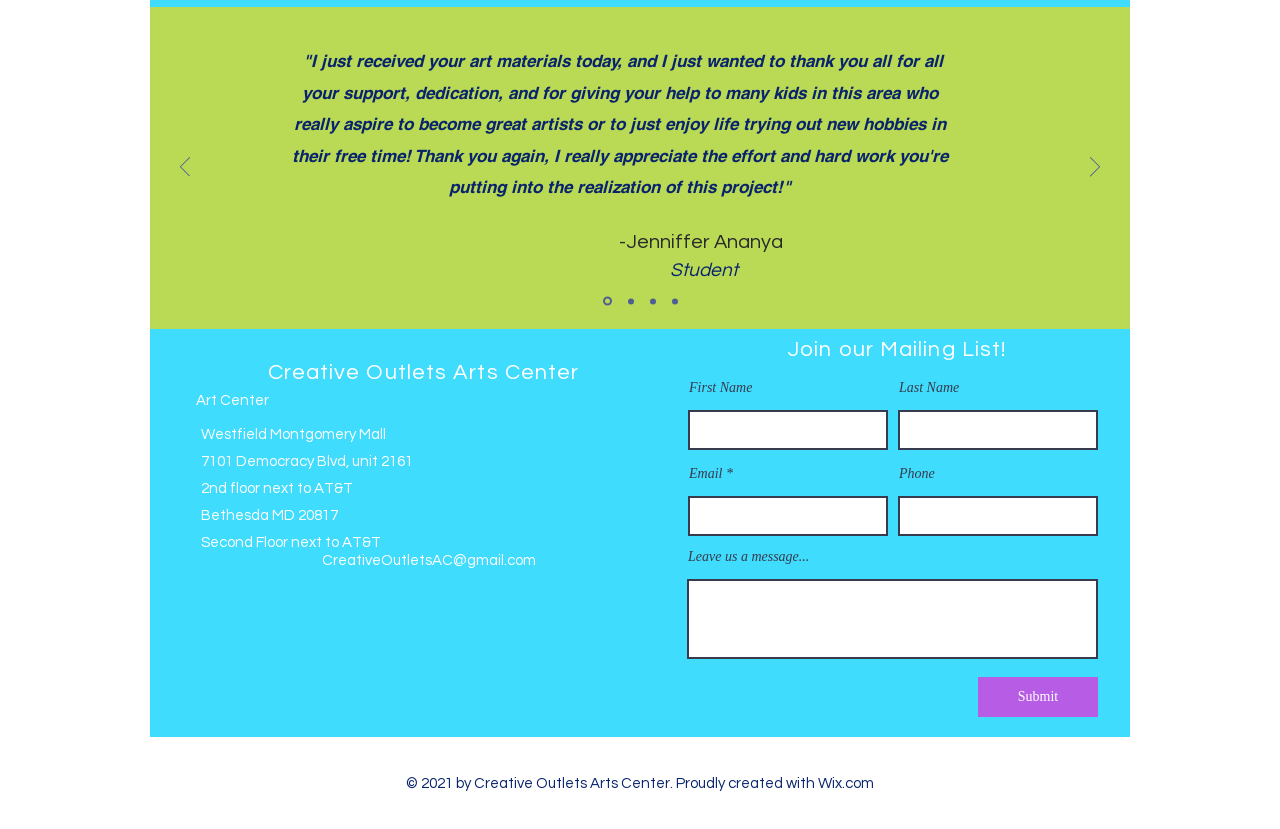What is the name of the art center?
Provide a detailed and extensive answer to the question.

I found the answer by looking at the link with the text 'Creative Outlets Arts Center' which is located at the top of the webpage, indicating that it is the name of the art center.